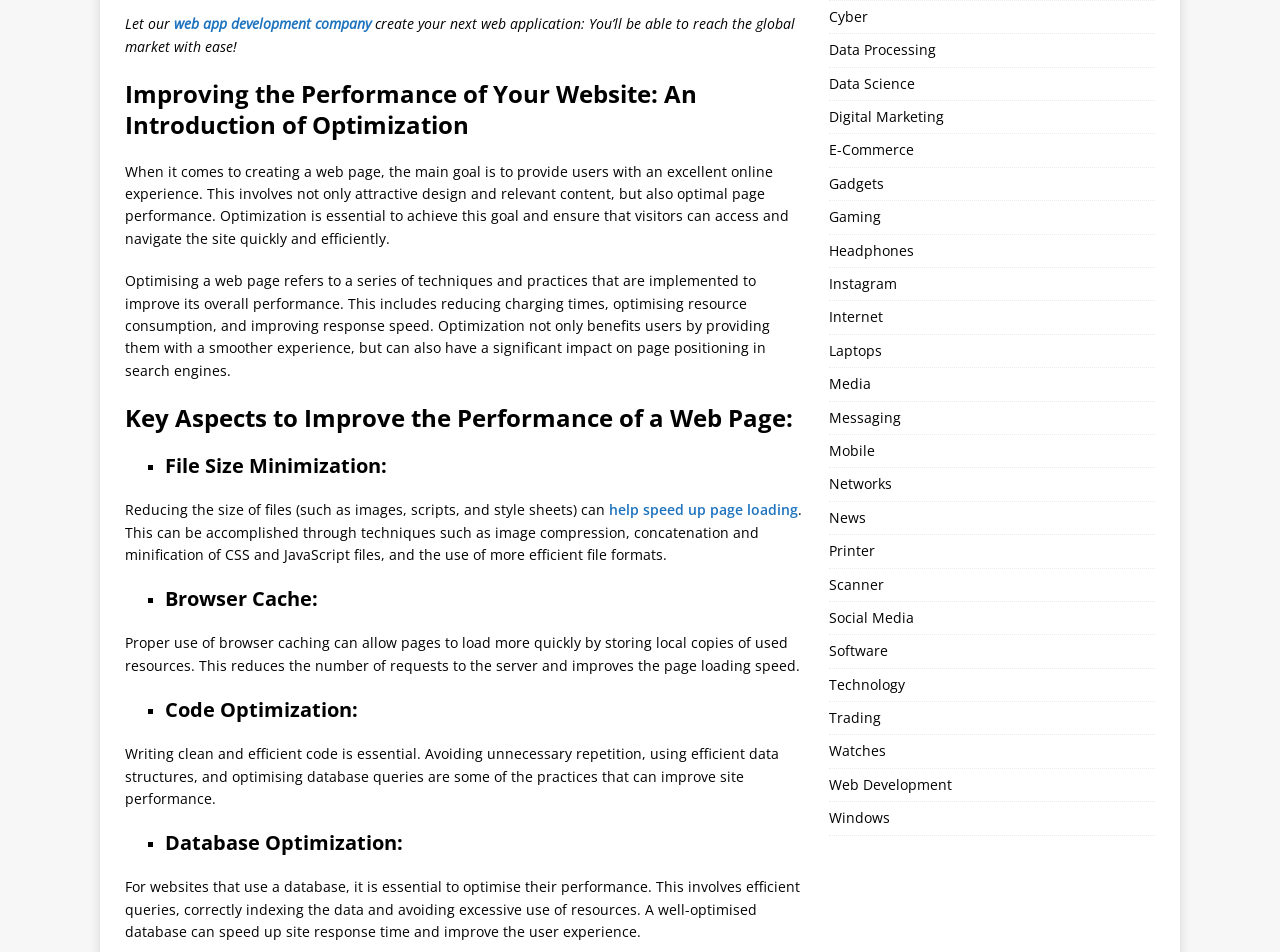Locate the bounding box of the UI element described by: "Data Science" in the given webpage screenshot.

[0.647, 0.071, 0.902, 0.105]